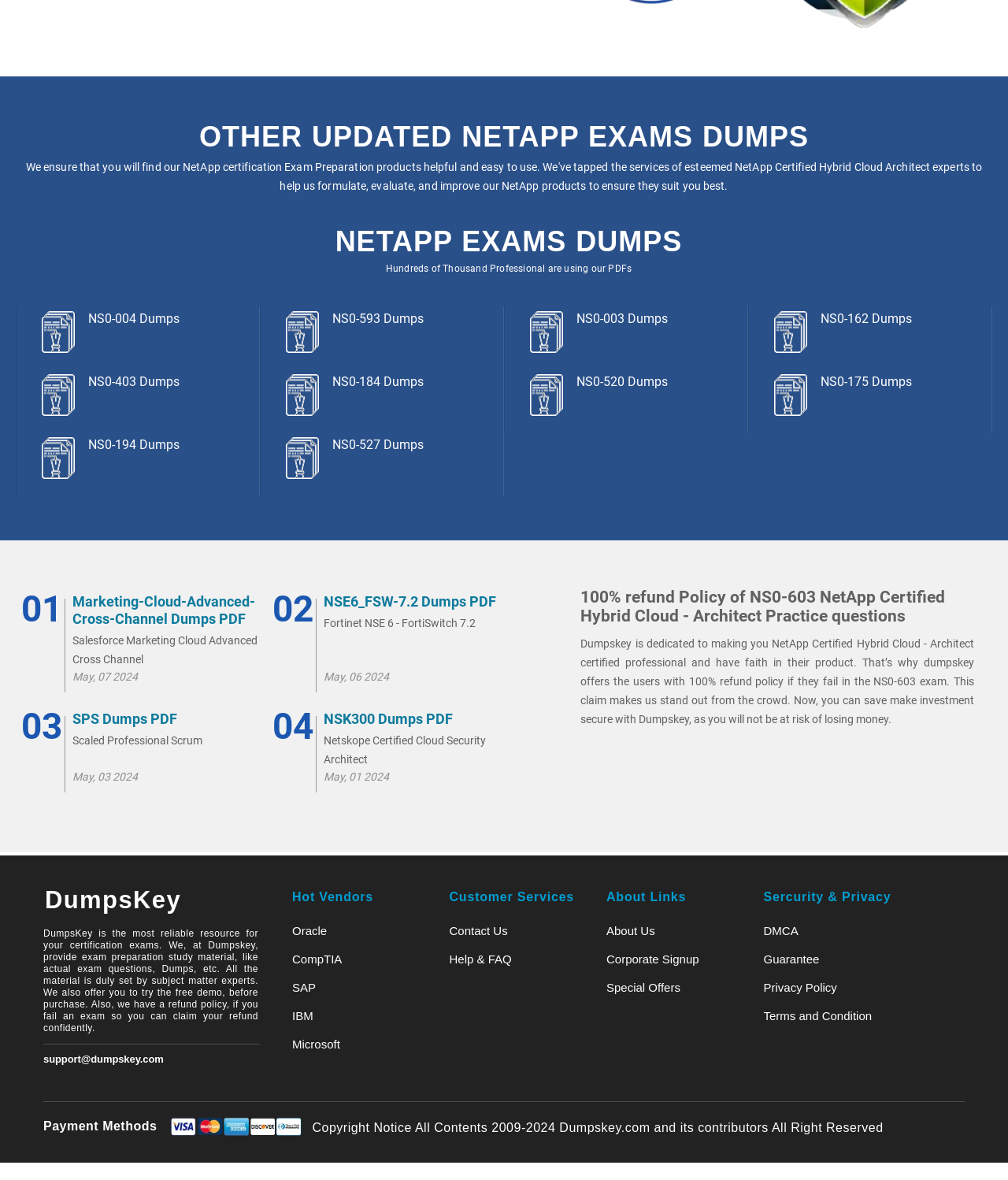Determine the bounding box coordinates of the section to be clicked to follow the instruction: "Click on 'Contact Us'". The coordinates should be given as four float numbers between 0 and 1, formatted as [left, top, right, bottom].

[0.446, 0.783, 0.504, 0.795]